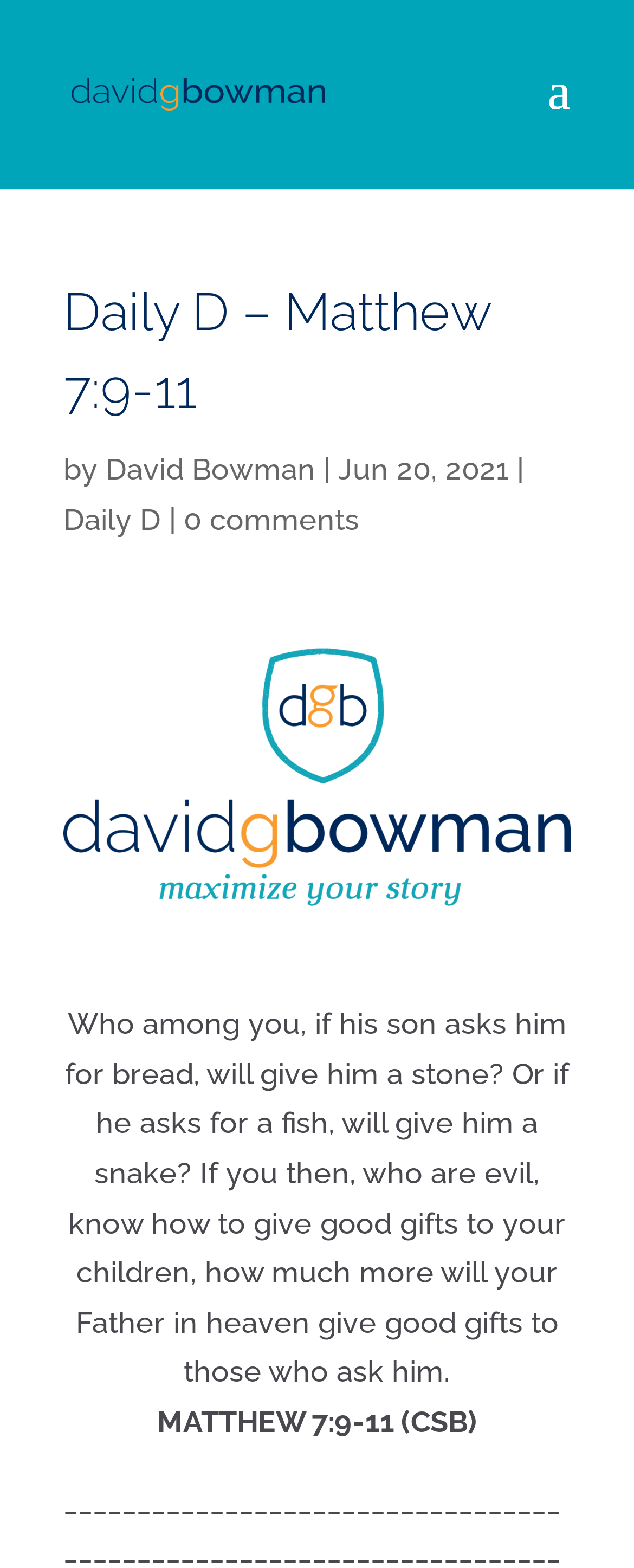Identify the bounding box coordinates for the UI element described as: "771 views". The coordinates should be provided as four floats between 0 and 1: [left, top, right, bottom].

None